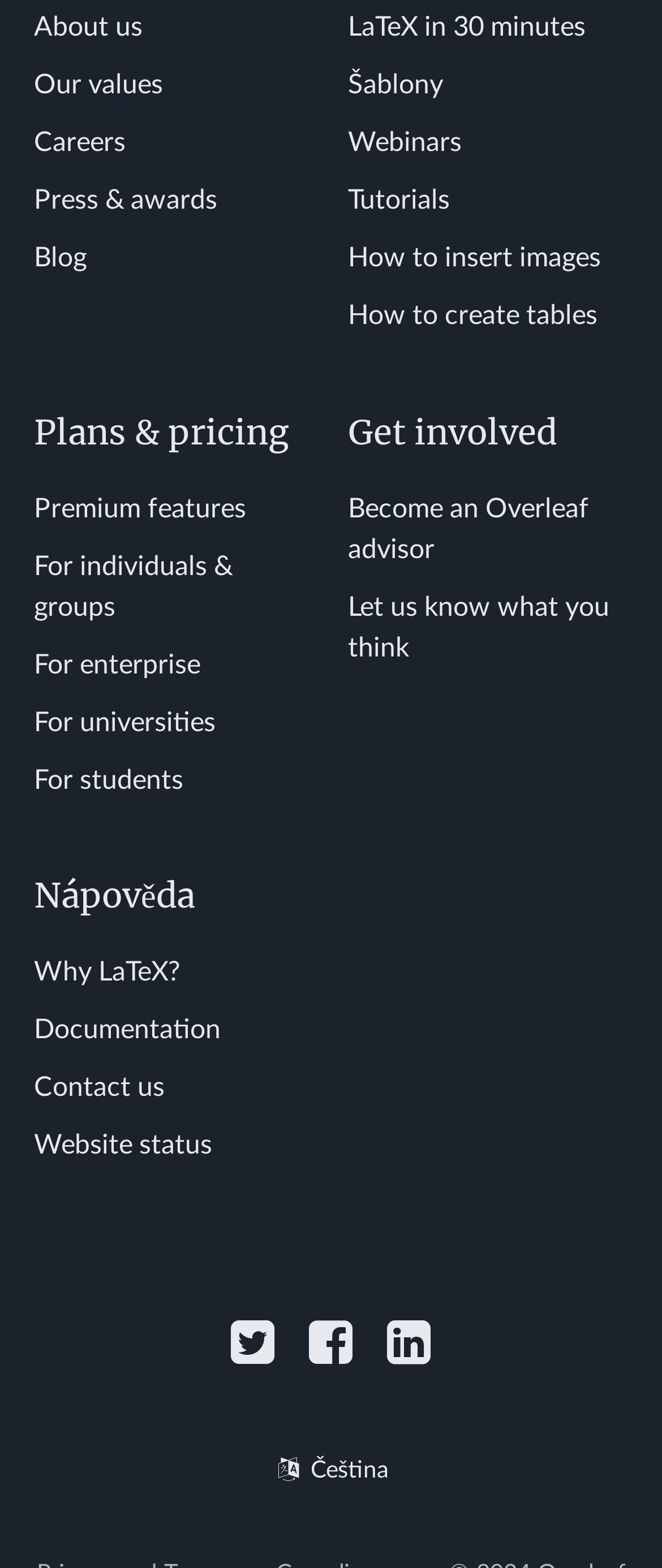How many links are there under the 'Plans & pricing' heading?
Could you answer the question in a detailed manner, providing as much information as possible?

Under the 'Plans & pricing' heading, I found five links: 'Premium features', 'For individuals & groups', 'For enterprise', 'For universities', and 'For students'. These links have bounding box coordinates that indicate they are vertically aligned and close to each other.